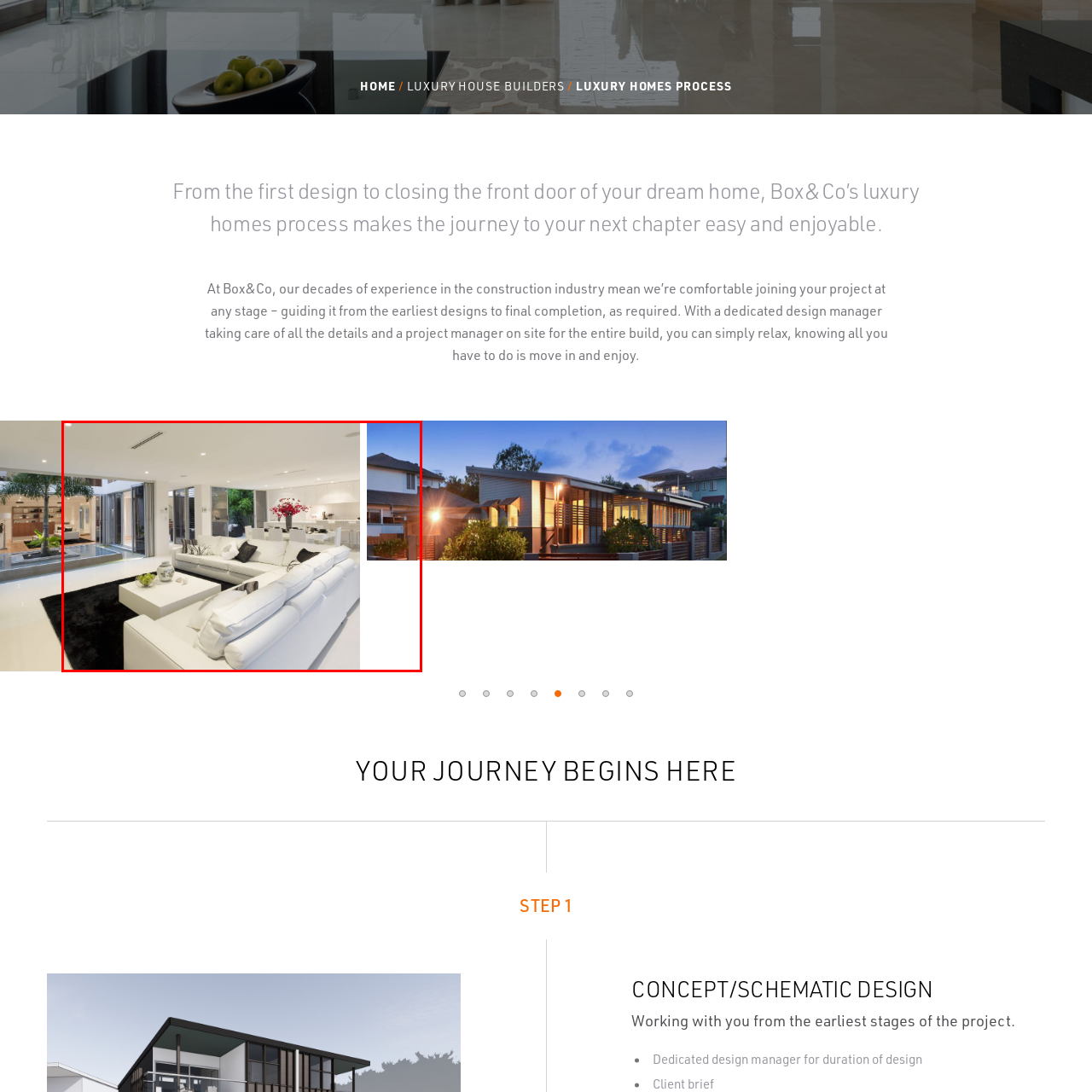View the element within the red boundary, Is the interior layout open? 
Deliver your response in one word or phrase.

Yes